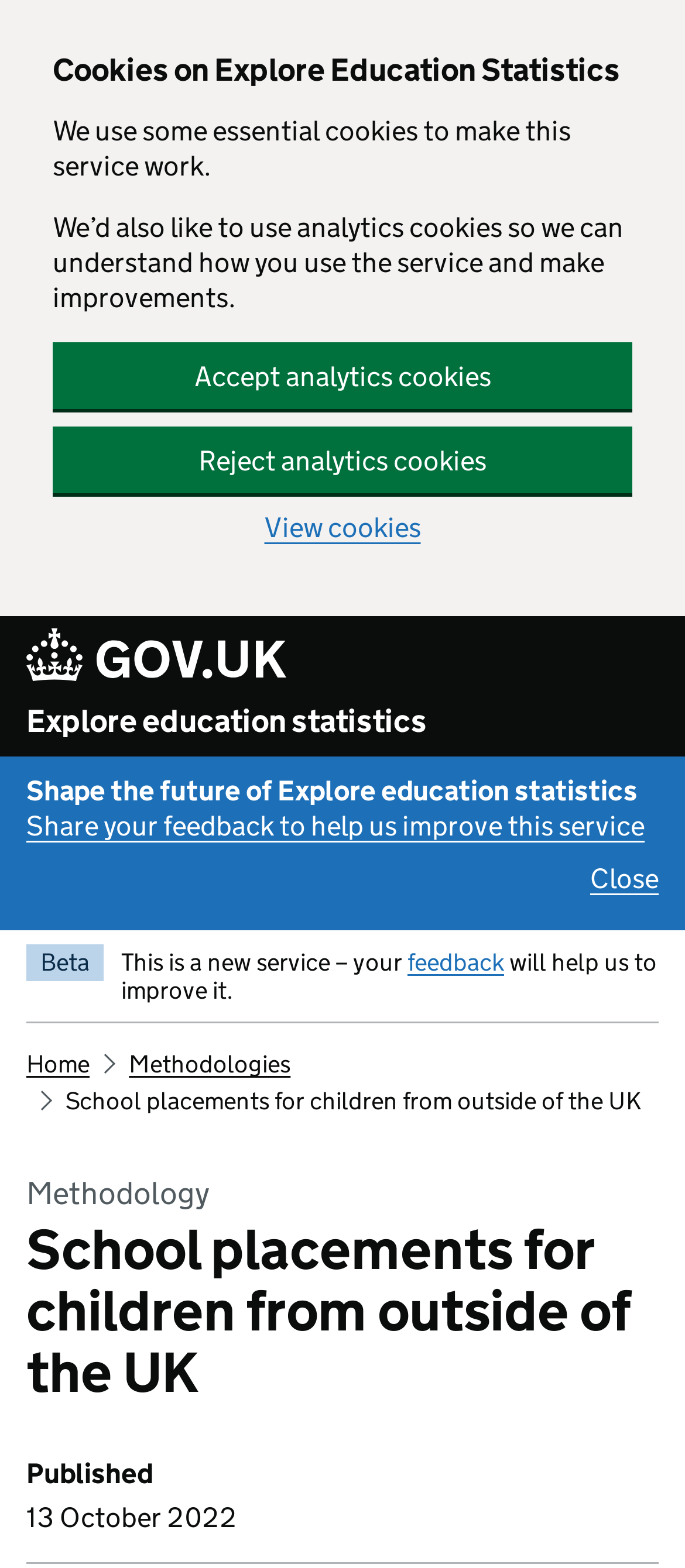Determine the bounding box coordinates of the clickable element to complete this instruction: "View cookies". Provide the coordinates in the format of four float numbers between 0 and 1, [left, top, right, bottom].

[0.386, 0.326, 0.614, 0.348]